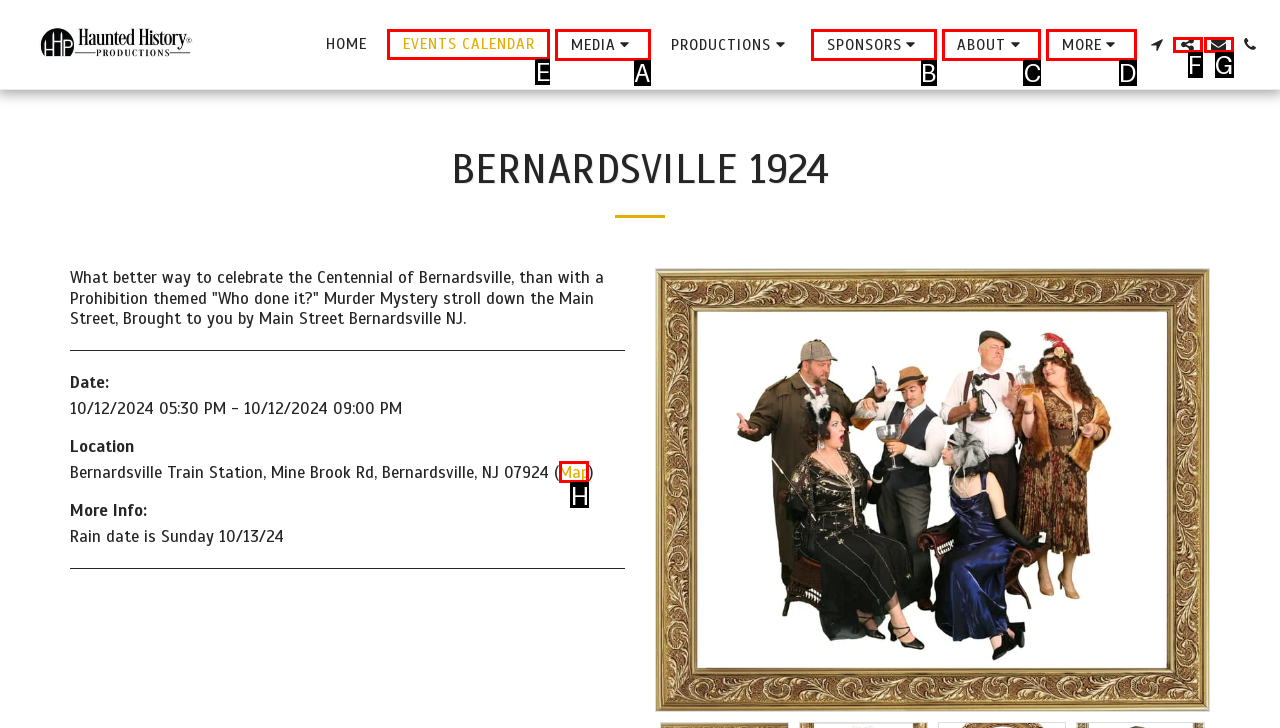Identify the letter of the correct UI element to fulfill the task: Click the link to Native Bear from the given options in the screenshot.

None